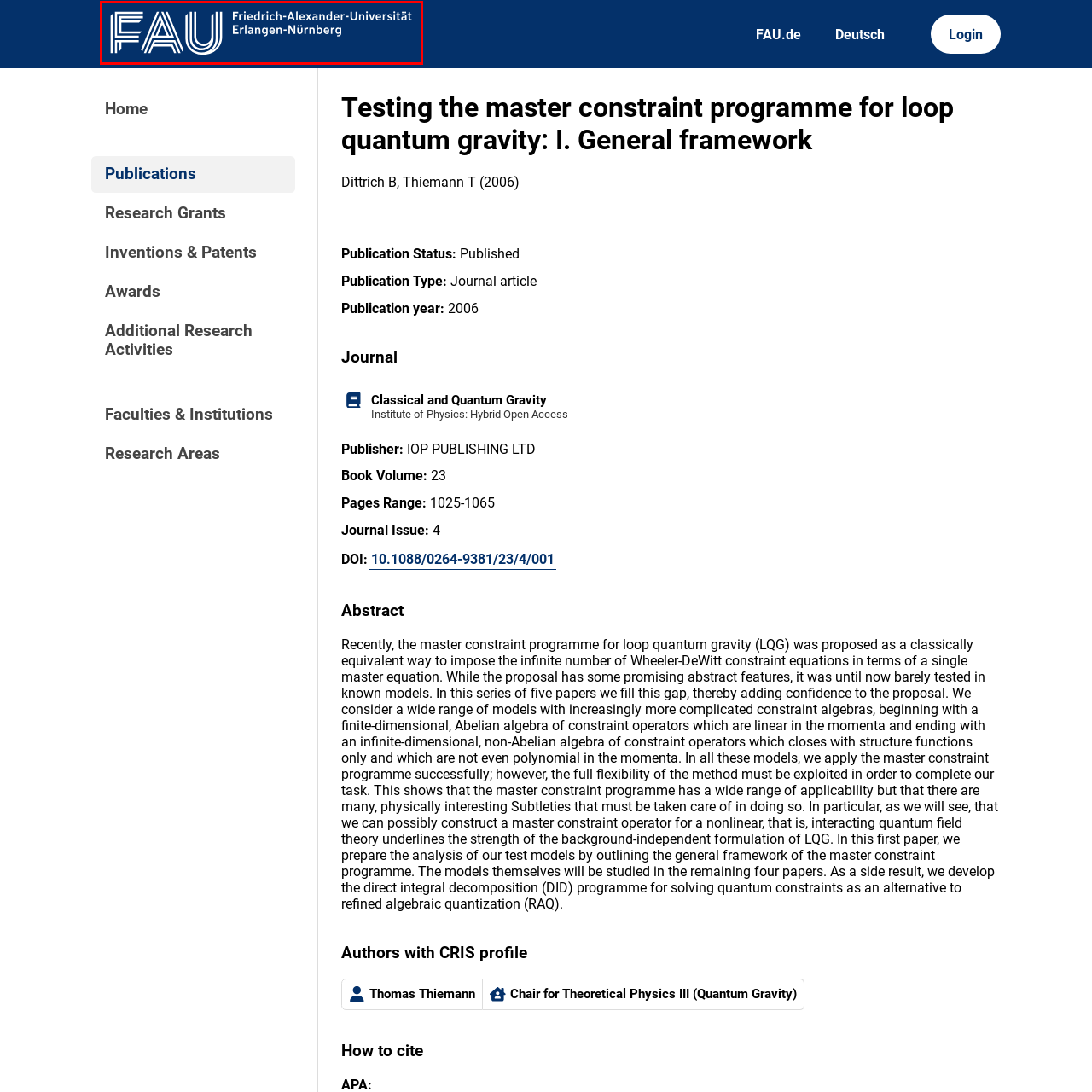Study the part of the image enclosed in the turquoise frame and answer the following question with detailed information derived from the image: 
What fields does FAU emphasize in its research and education?

FAU emphasizes science, engineering, and humanities in its research and education because the caption highlights the university's strong emphasis on these fields, indicating its commitment to academic excellence and innovation.